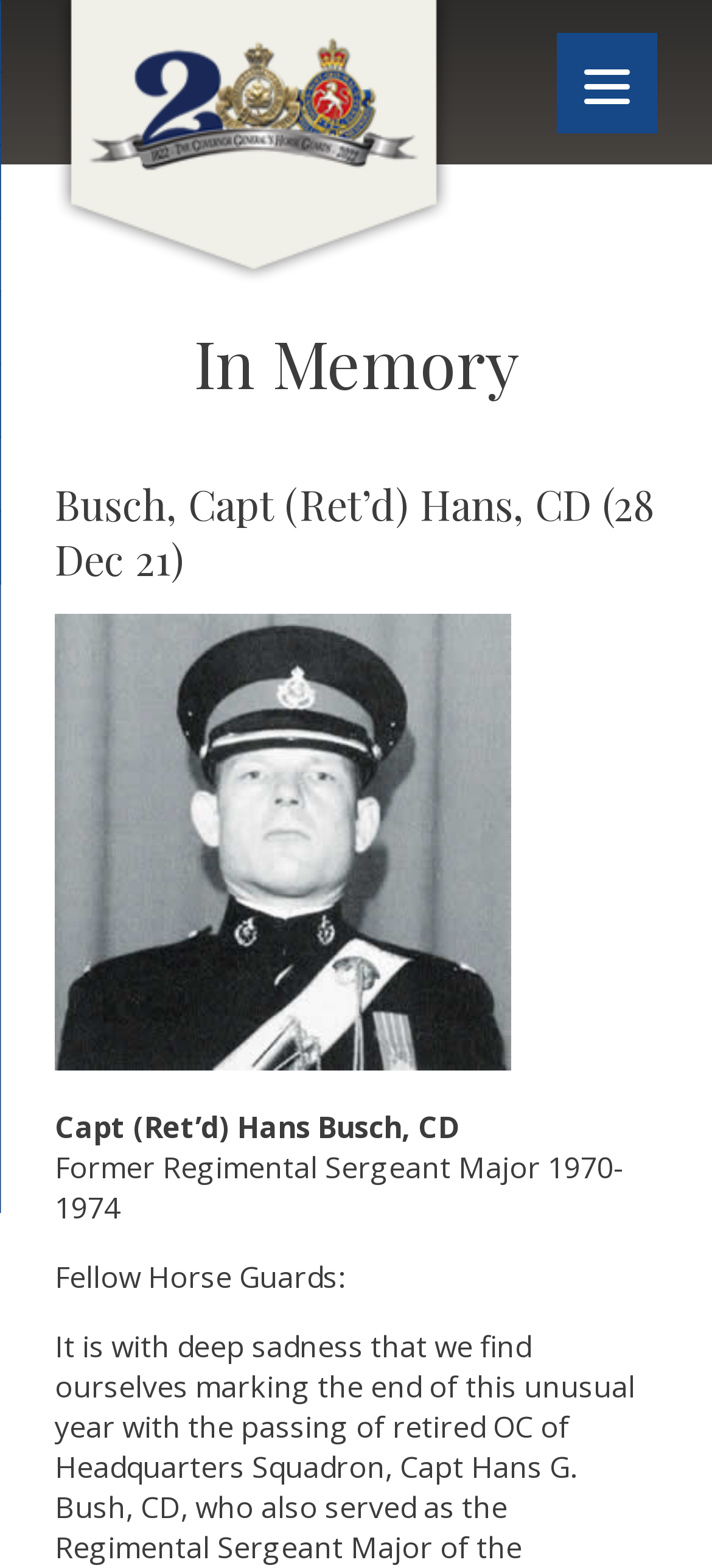What type of element is located at the top-right corner of the webpage?
Please provide a comprehensive answer to the question based on the webpage screenshot.

The webpage has a button element with the text 'Menu' located at the top-right corner of the webpage, with bounding box coordinates [0.782, 0.021, 0.923, 0.085].